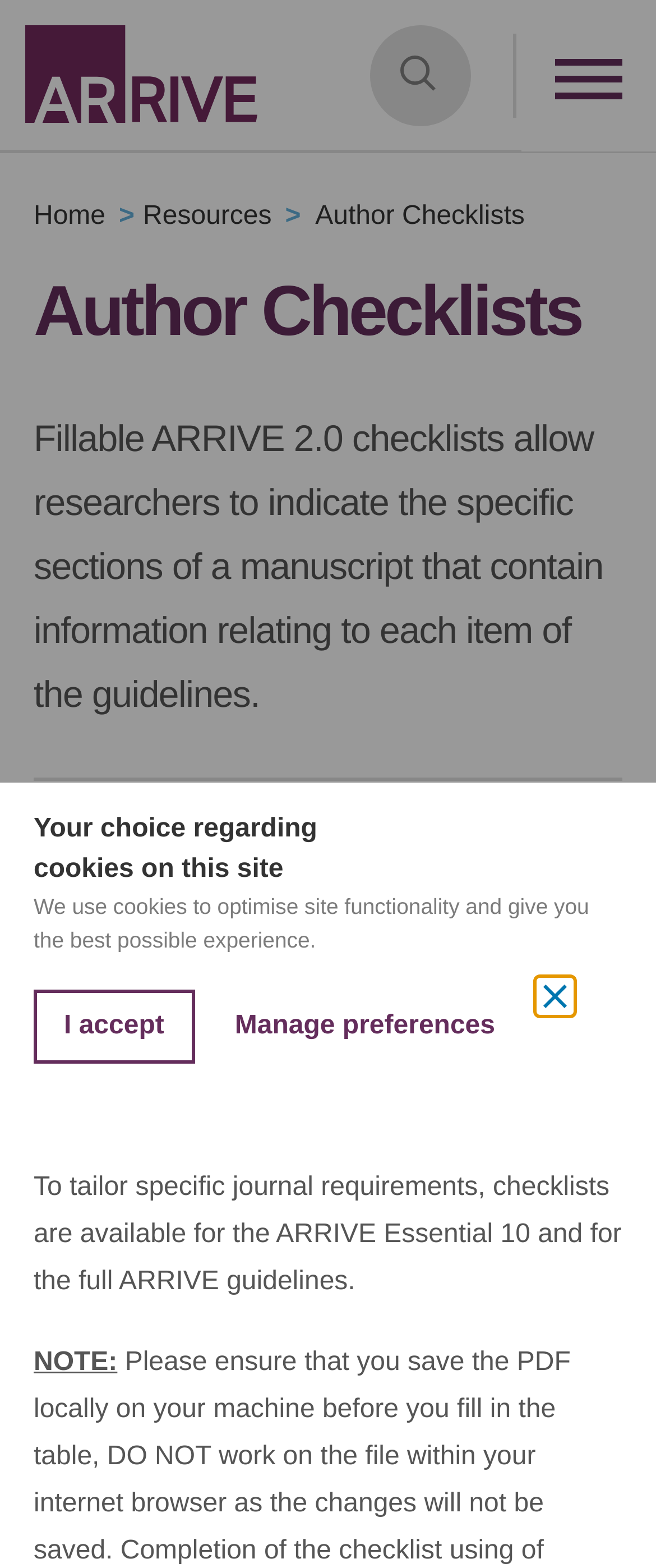What is the benefit of submitting a completed ARRIVE checklist with a manuscript?
Provide a one-word or short-phrase answer based on the image.

Rapidly identify missing information